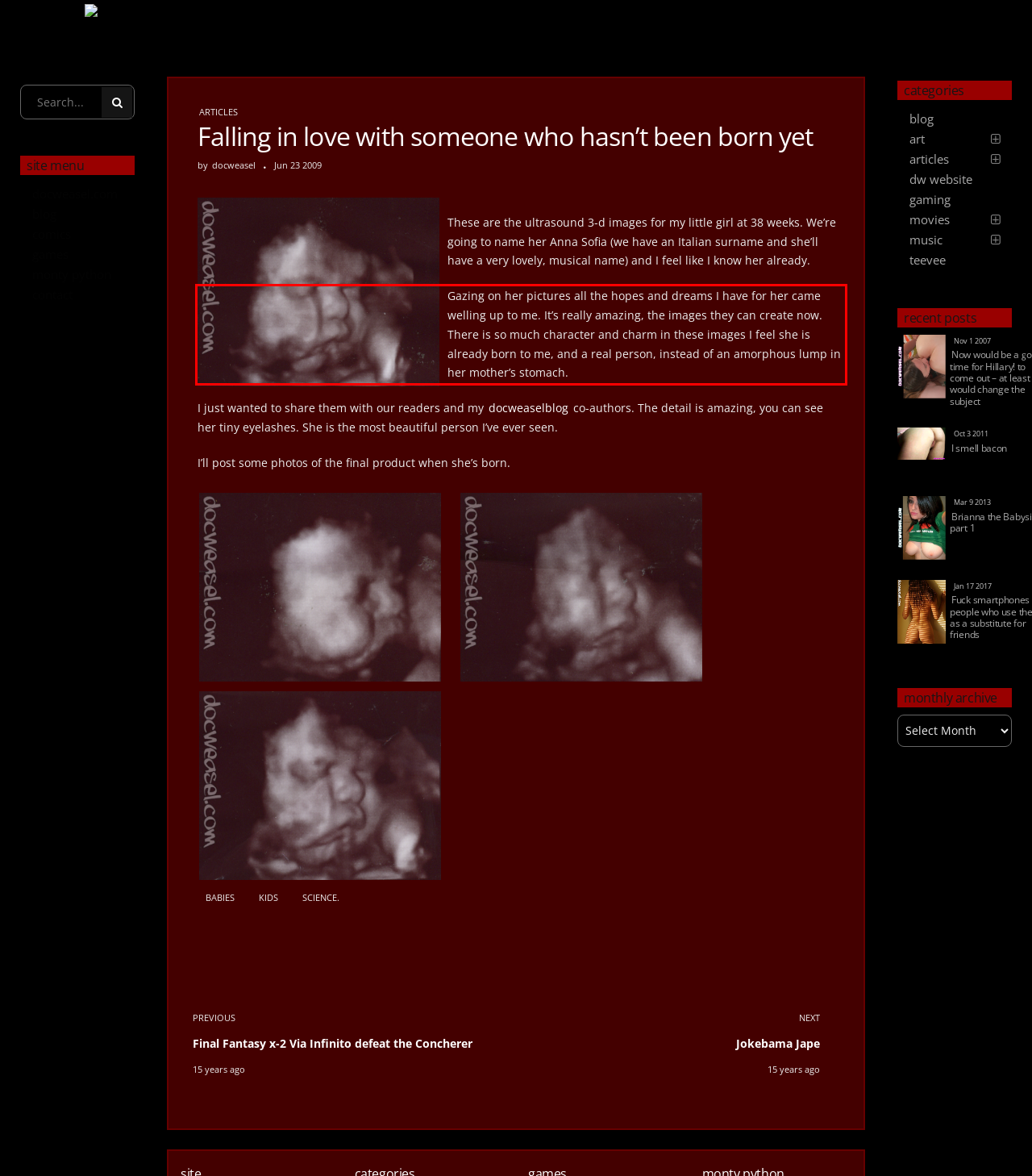Please examine the screenshot of the webpage and read the text present within the red rectangle bounding box.

Gazing on her pictures all the hopes and dreams I have for her came welling up to me. It’s really amazing, the images they can create now. There is so much character and charm in these images I feel she is already born to me, and a real person, instead of an amorphous lump in her mother’s stomach.